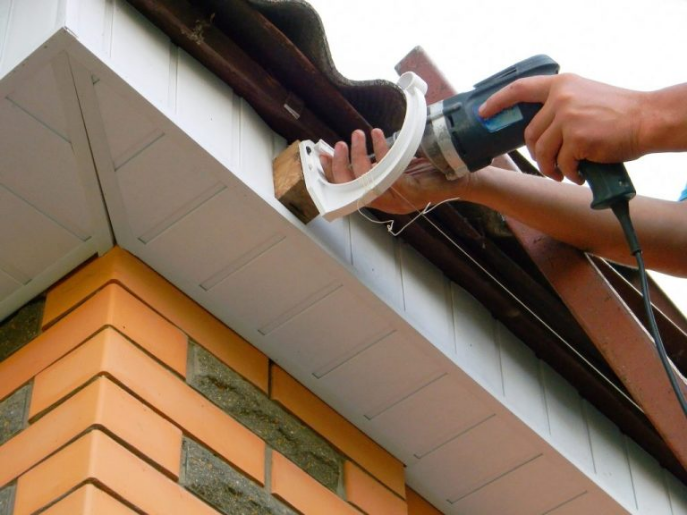Elaborate on all the features and components visible in the image.

The image captures a close-up of a person engaged in the installation of a gutter on the exterior of a home. The individual, using a power tool, appears to be securing a gutter component, highlighting the practical aspects of home improvement. The setting reflects a meticulous approach to maintaining home infrastructure, particularly focusing on the importance of gutters for water drainage and home longevity. Below the gutter section, the house features a combination of paneling and brickwork, showcasing a blend of architectural styles. This action underscores the necessity for homeowners to ensure that their gutters are not only functional but also aesthetically integrated with the house design, as emphasized in discussions about proper home maintenance and the potential need for professional installation services.